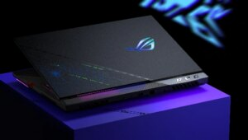Give a detailed account of the elements present in the image.

The image showcases the Asus ROG Strix Scar 17 Special Edition, a high-performance gaming laptop designed for enthusiasts and gamers. The sleek, angular design features a dark exterior adorned with an illuminated ROG logo, highlighting its futuristic aesthetic. The laptop is positioned on a purple display platform, emphasizing its stylish appeal, while striking blue and green accents create an eye-catching contrast against the backdrop. This model is equipped with Intel's 12th generation Core i9 HX CPUs and high-end RTX 3080Ti GPUs, ensuring top-tier gaming performance and efficiency. The laptop's advanced cooling system and customizable RGB lighting are tailored to enhance both gameplay and user experience, making it a prized choice for competitive gaming.